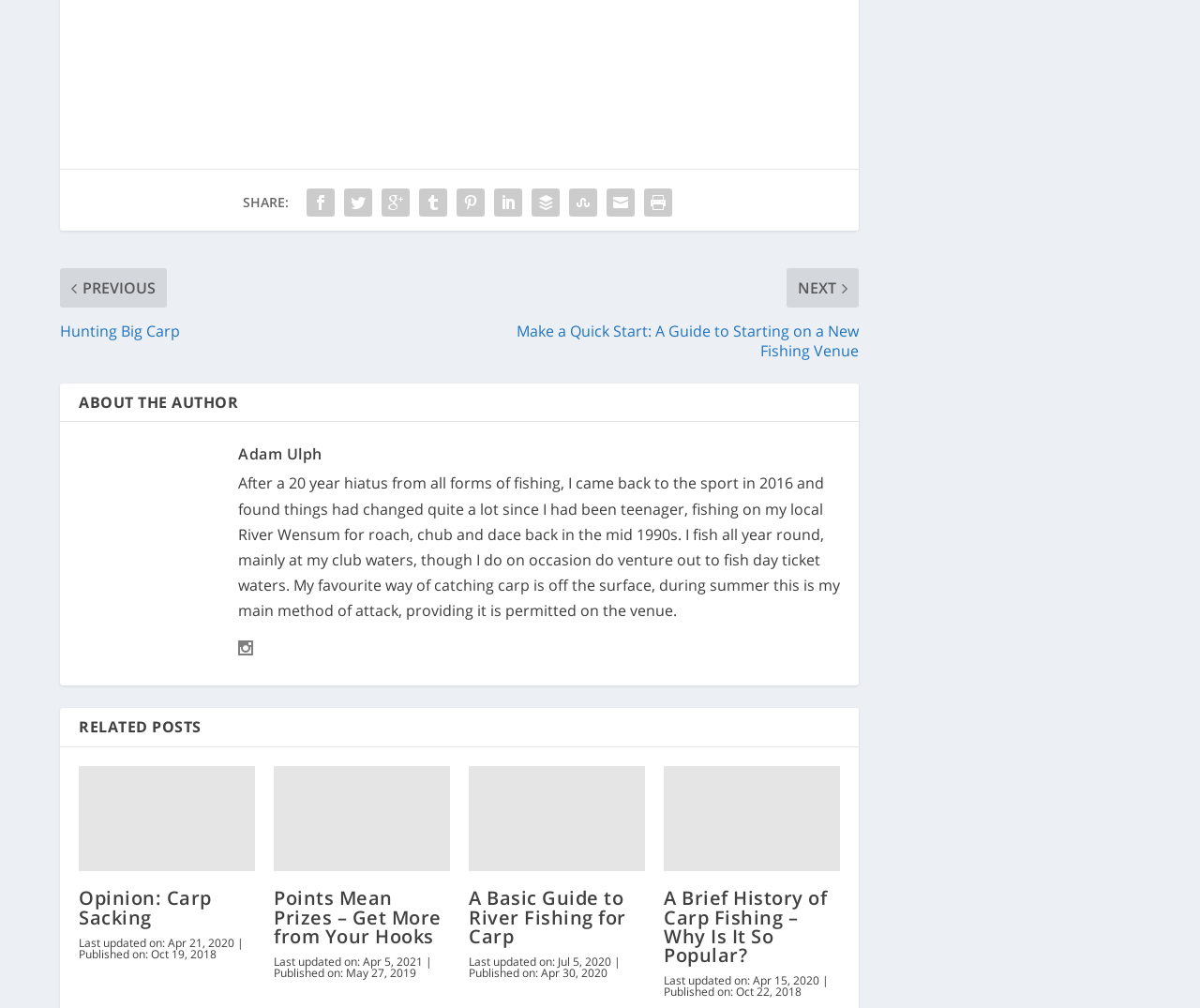Please indicate the bounding box coordinates for the clickable area to complete the following task: "Check the related post 'Points Mean Prizes – Get More from Your Hooks'". The coordinates should be specified as four float numbers between 0 and 1, i.e., [left, top, right, bottom].

[0.228, 0.76, 0.375, 0.865]